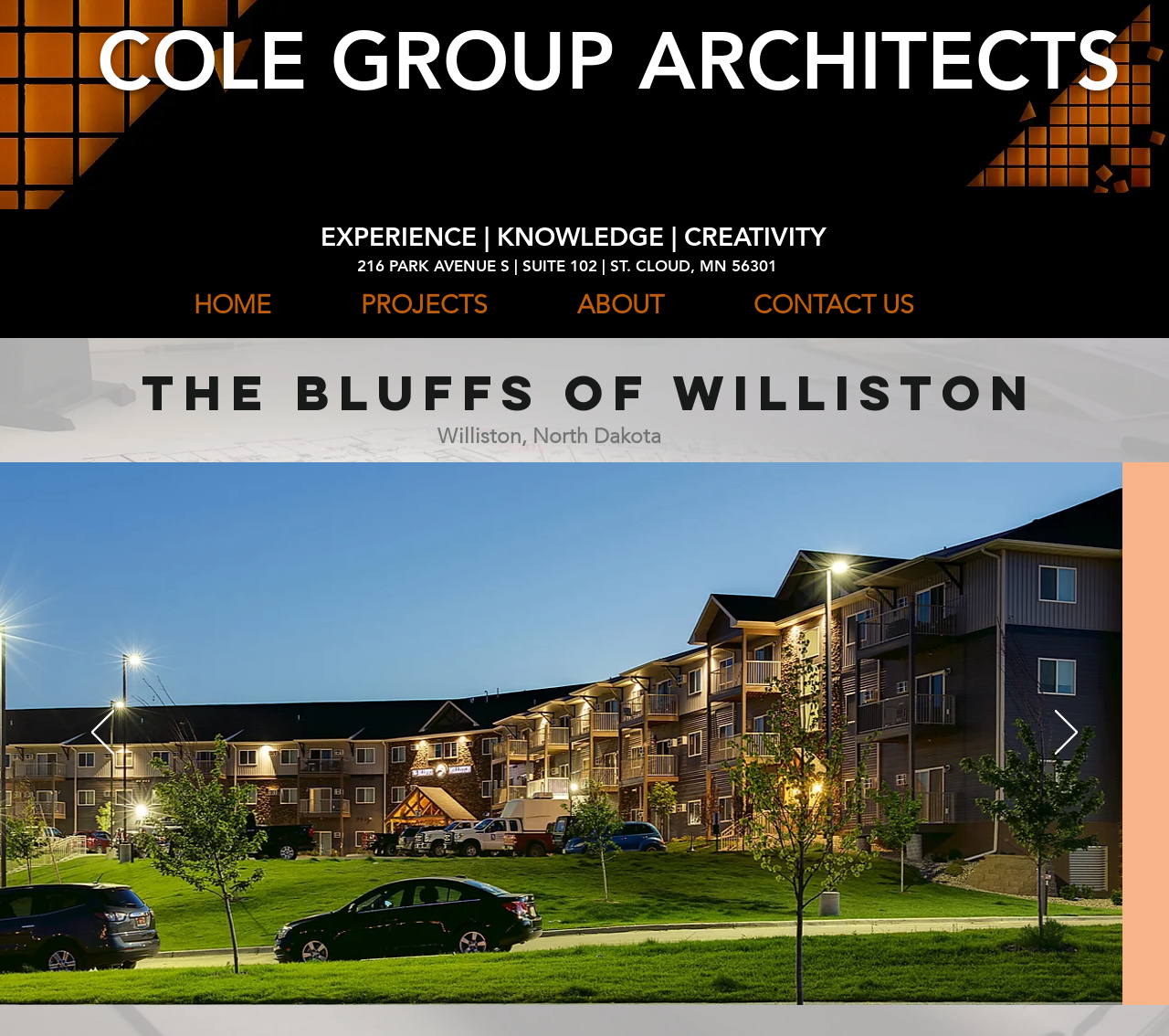Respond with a single word or phrase for the following question: 
What is the address of the firm?

216 PARK AVENUE S | SUITE 102 | ST. CLOUD, MN 56301